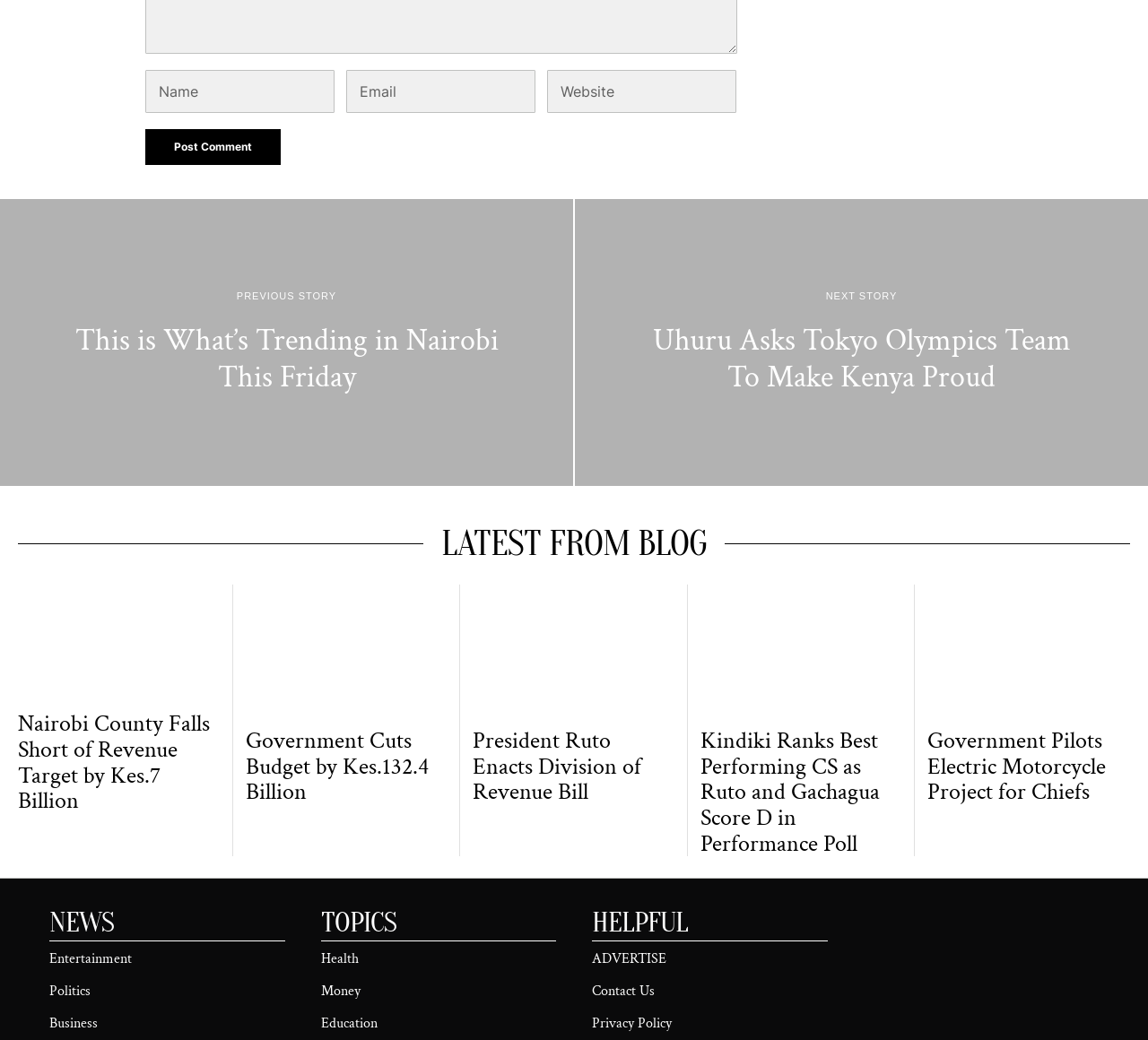Utilize the details in the image to give a detailed response to the question: What is the purpose of the 'Post Comment' button?

The 'Post Comment' button is located below the text boxes at the top of the webpage, suggesting that it is meant to be clicked after a user has entered their comment, in order to submit it for posting.